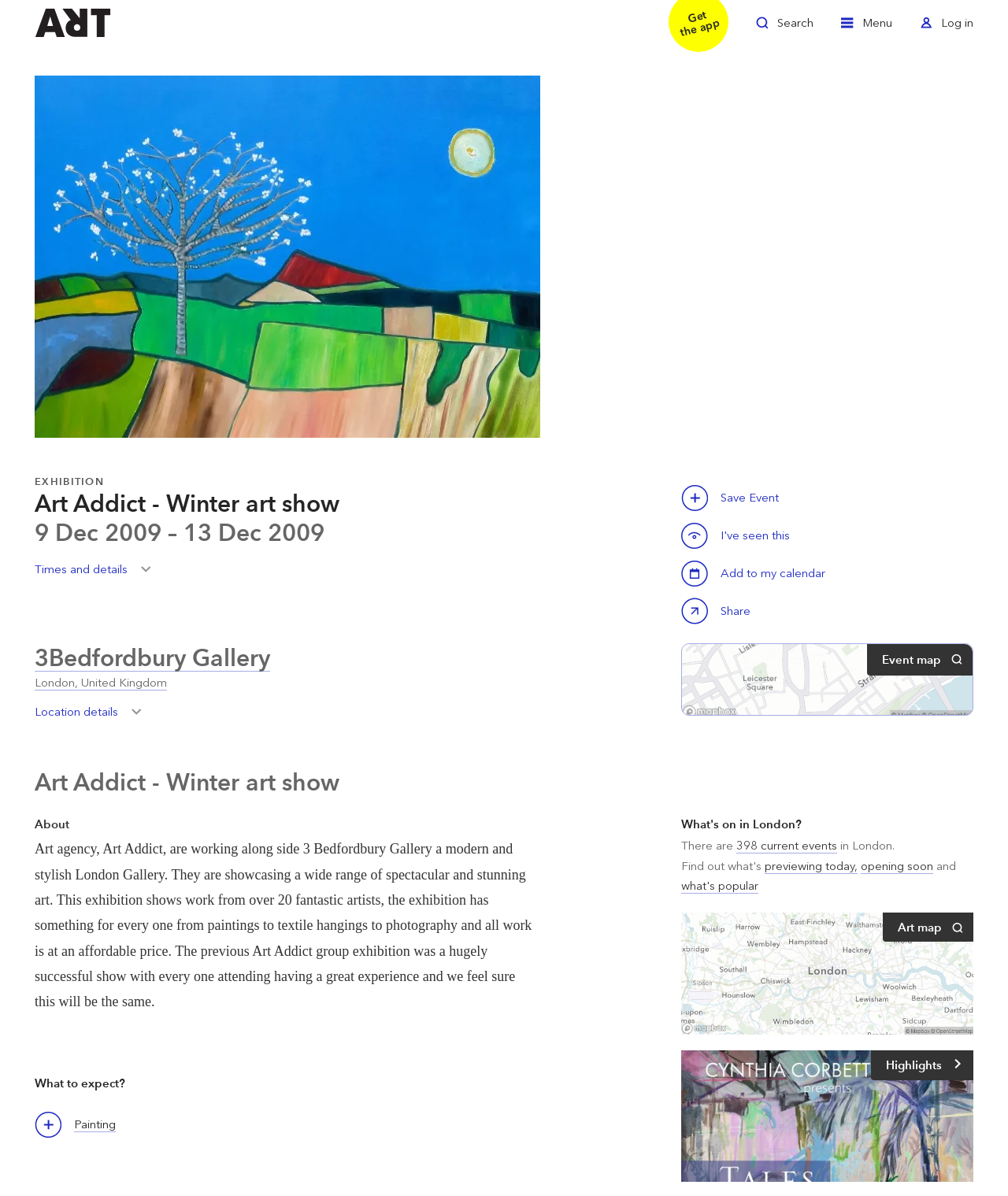Identify the bounding box coordinates for the element you need to click to achieve the following task: "Zoom in". The coordinates must be four float values ranging from 0 to 1, formatted as [left, top, right, bottom].

[0.034, 0.063, 0.536, 0.366]